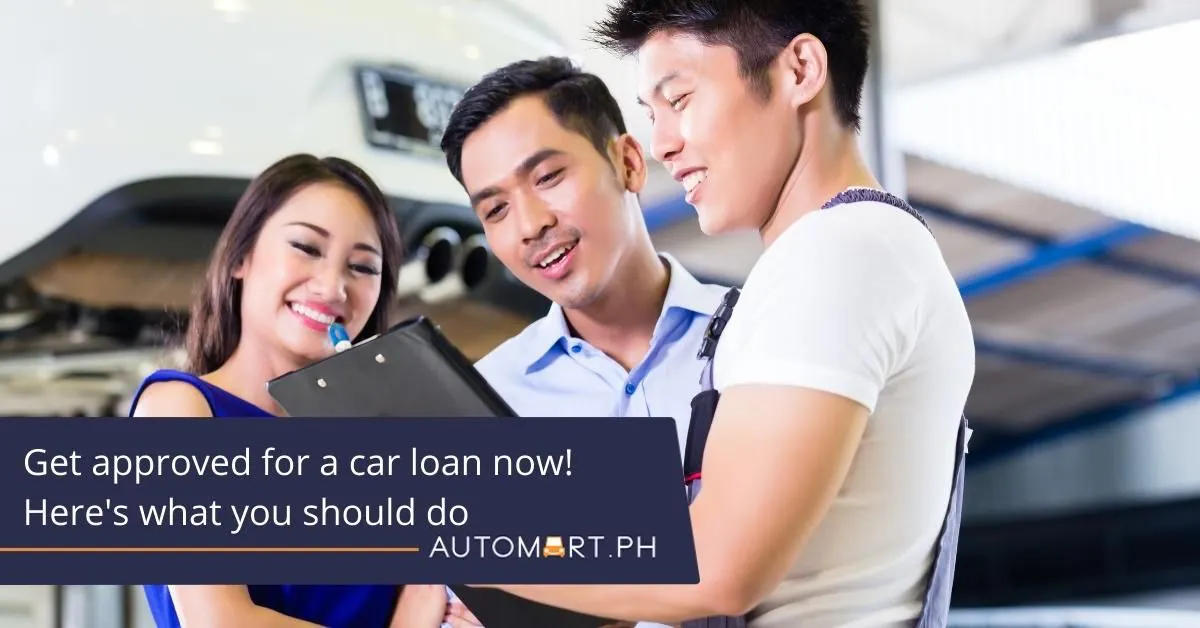What is the setting of the image?
From the image, provide a succinct answer in one word or a short phrase.

automotive workshop